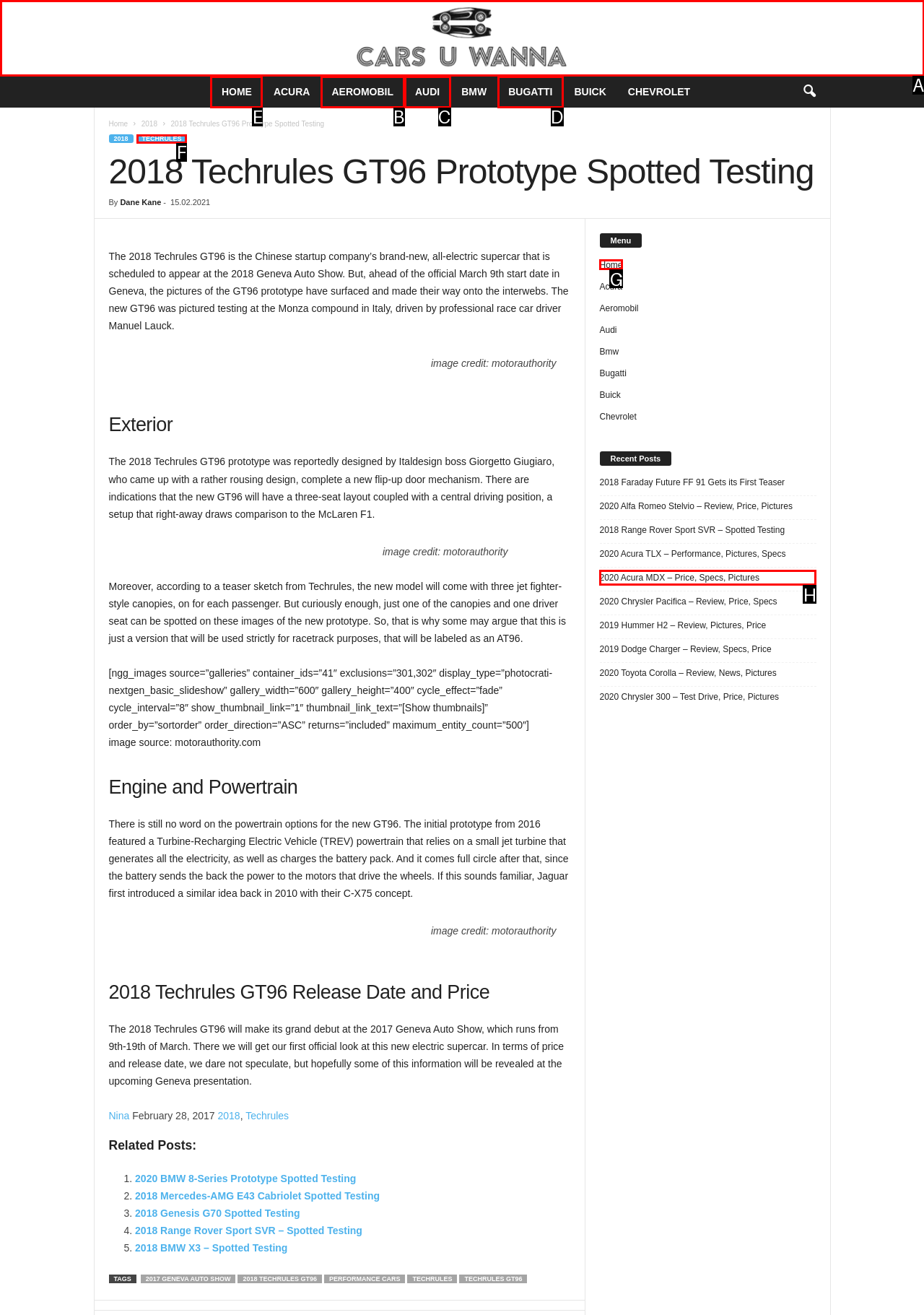Identify which HTML element to click to fulfill the following task: Contact us. Provide your response using the letter of the correct choice.

None